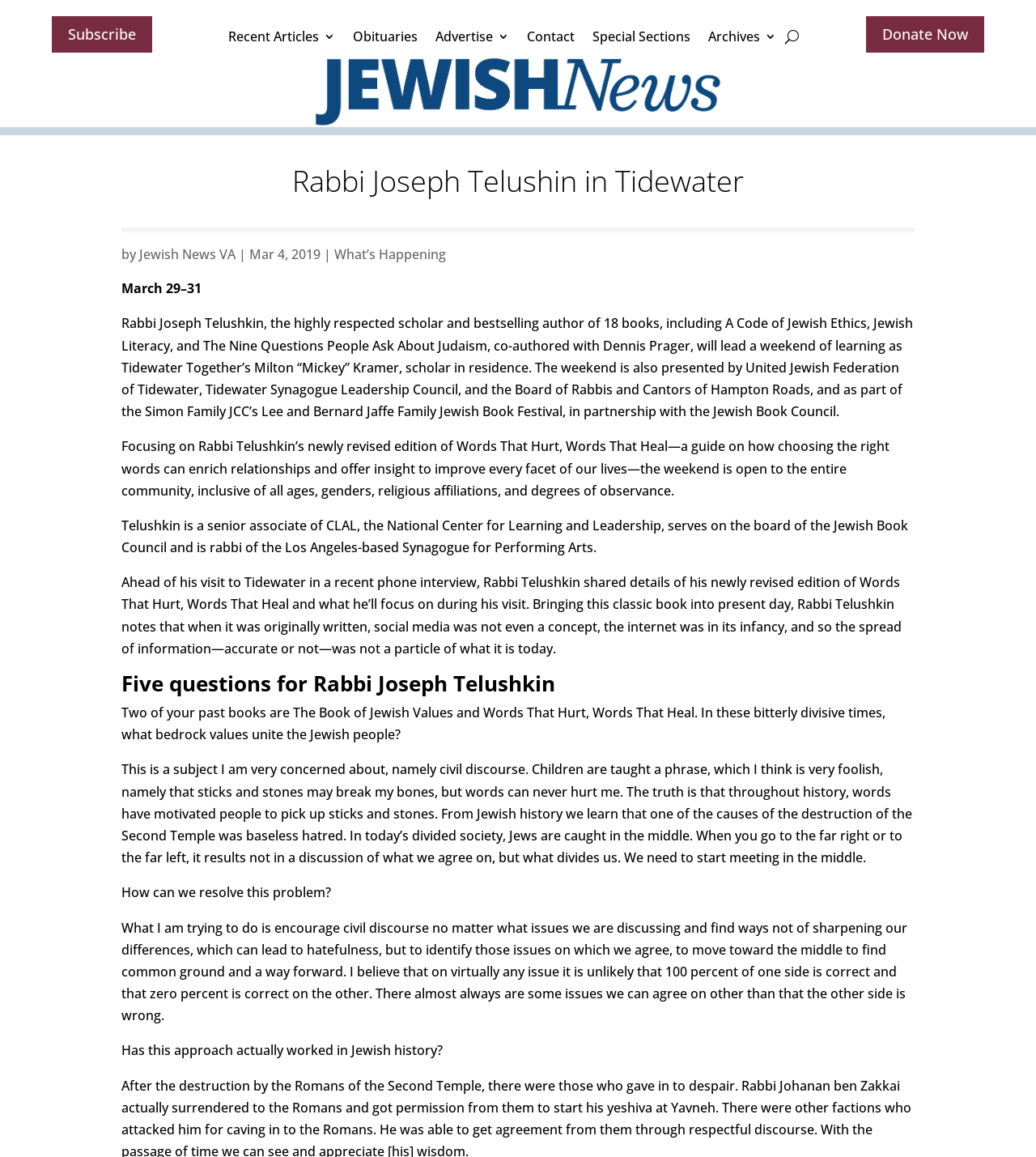What is the name of the synagogue that Rabbi Telushkin is a rabbi of?
Please interpret the details in the image and answer the question thoroughly.

According to the article, Rabbi Telushkin is a rabbi of the Los Angeles-based Synagogue for Performing Arts, which is one of his affiliations.